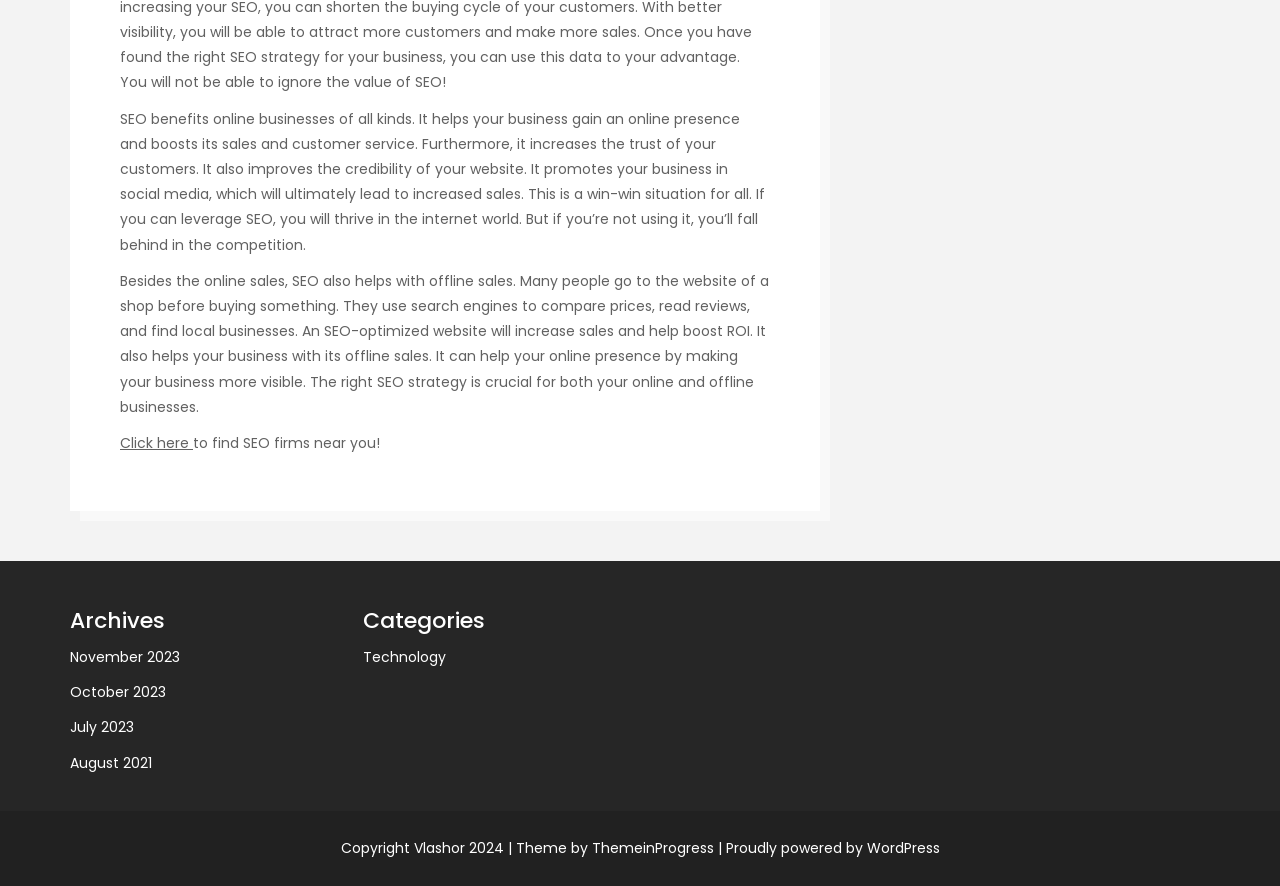Determine the bounding box coordinates of the clickable region to carry out the instruction: "View the 'Project Presentation Decarbonisation' details".

None